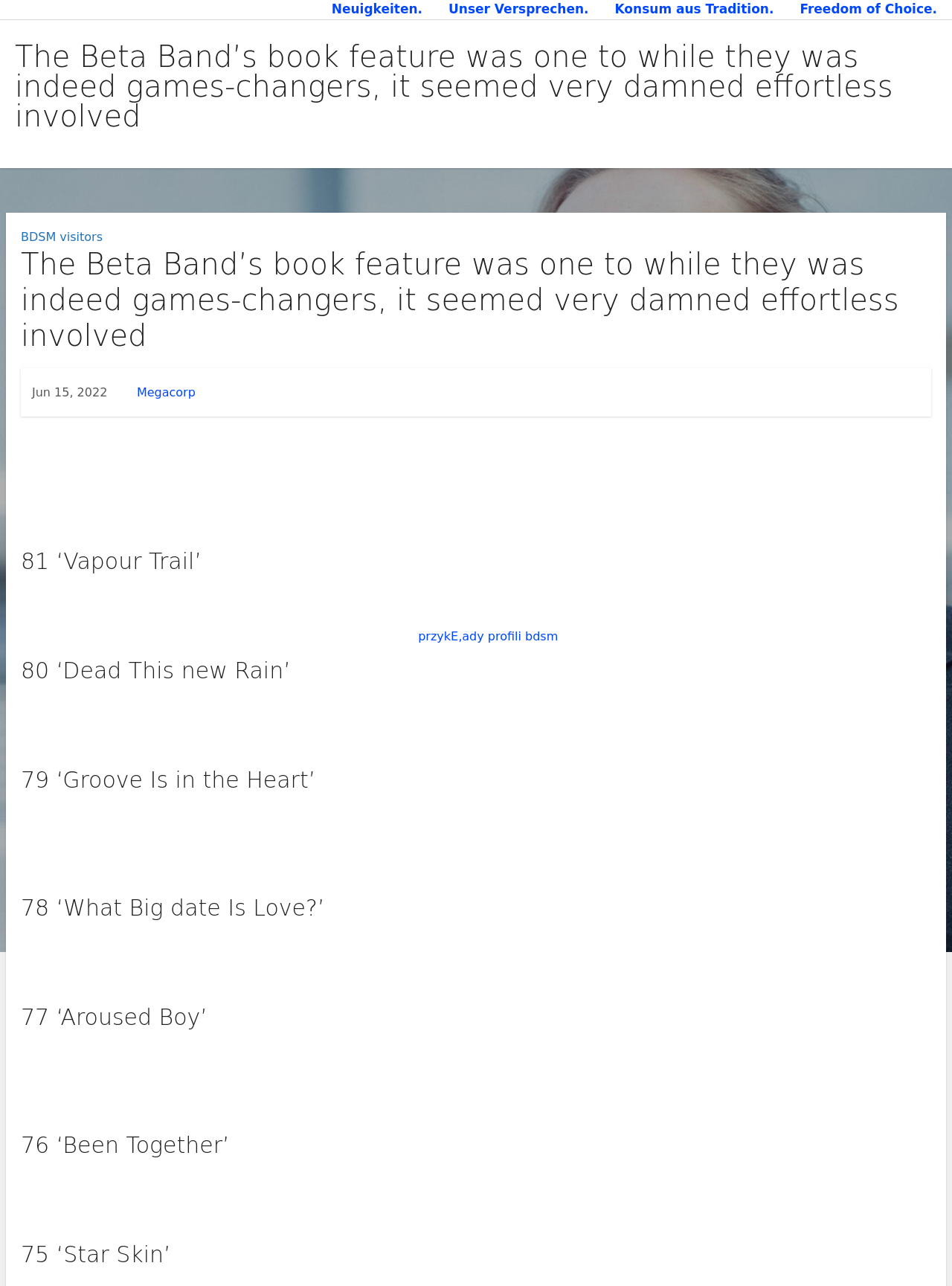What is the name of the band mentioned in the article?
Using the image as a reference, answer with just one word or a short phrase.

The Beta Band